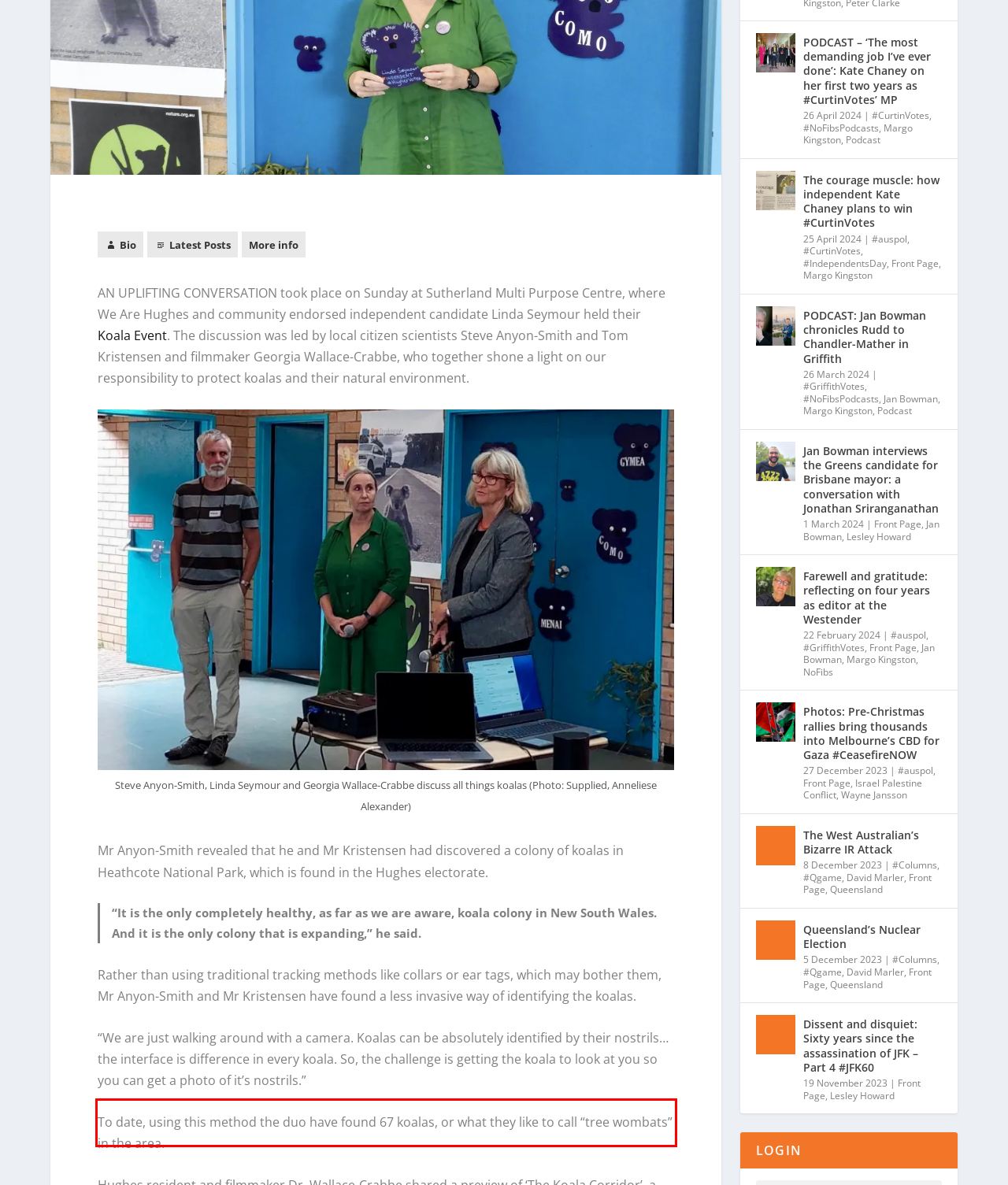Analyze the red bounding box in the provided webpage screenshot and generate the text content contained within.

To date, using this method the duo have found 67 koalas, or what they like to call “tree wombats” in the area.